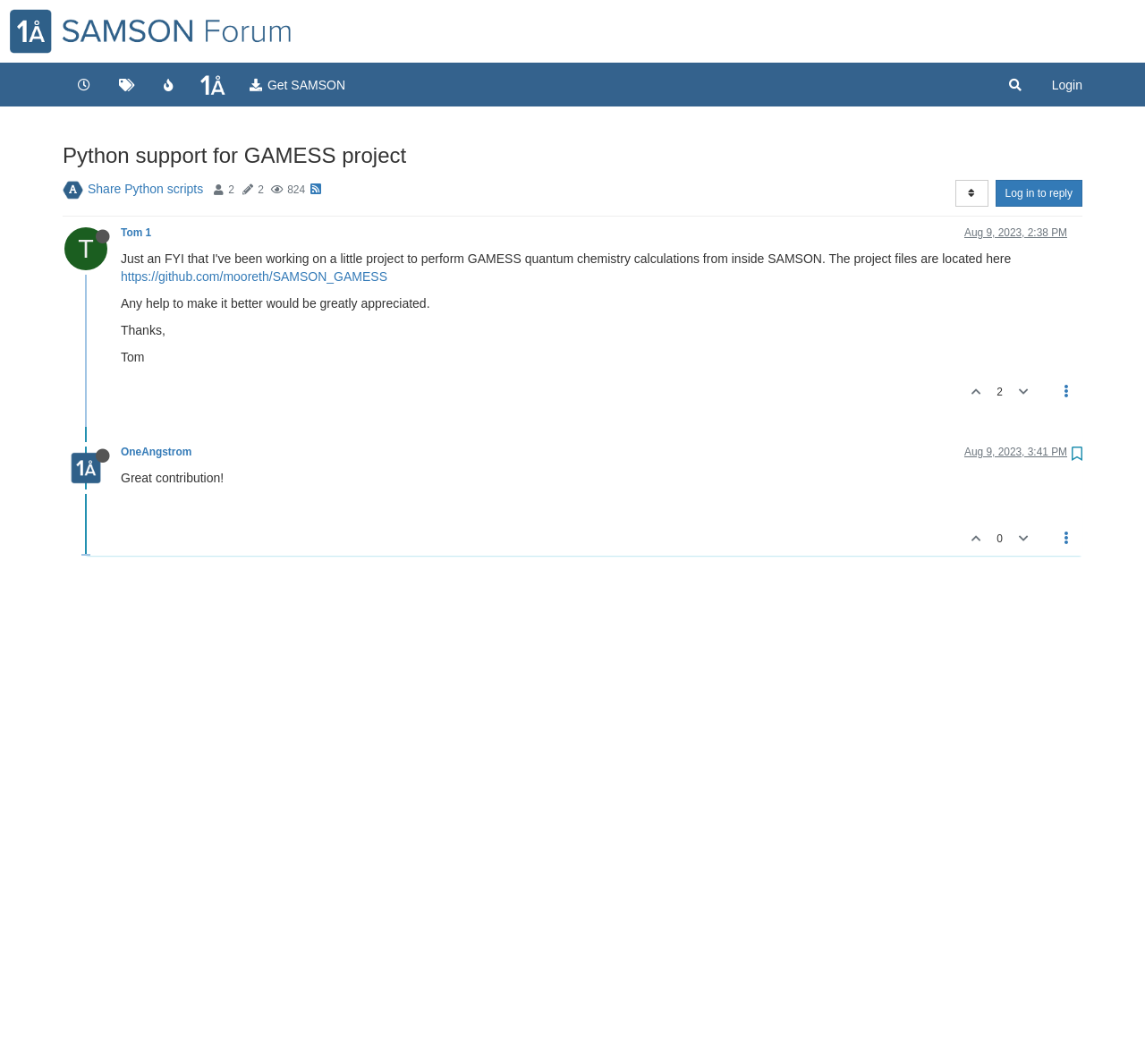Find the bounding box coordinates of the area to click in order to follow the instruction: "Share Python scripts".

[0.077, 0.171, 0.177, 0.184]